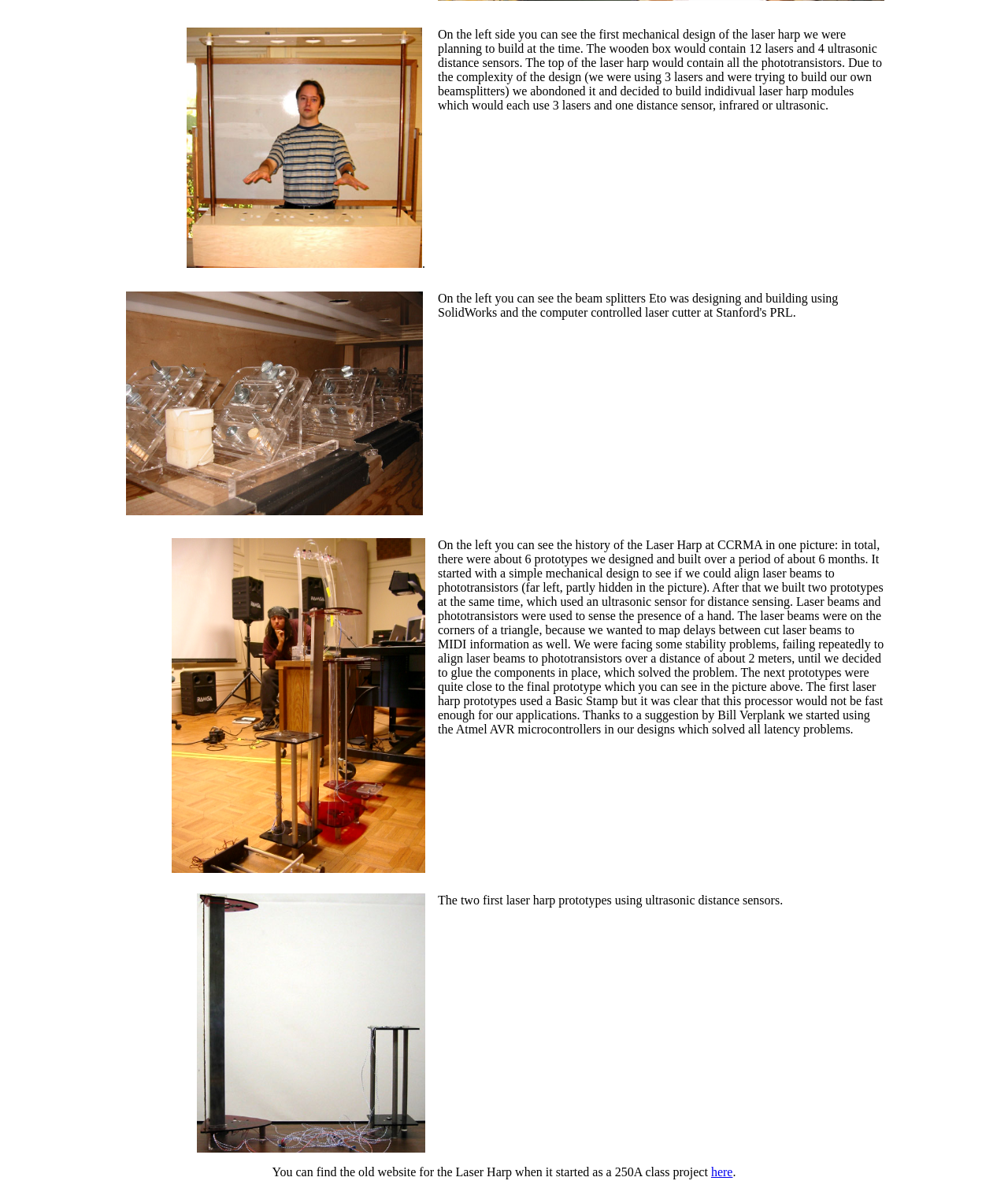What microcontrollers were used in the later prototypes?
Please provide a comprehensive answer based on the visual information in the image.

The text description mentions that thanks to a suggestion by Bill Verplank, the team started using the Atmel AVR microcontrollers in their designs, which solved the latency problems they were facing with the Basic Stamp processor.